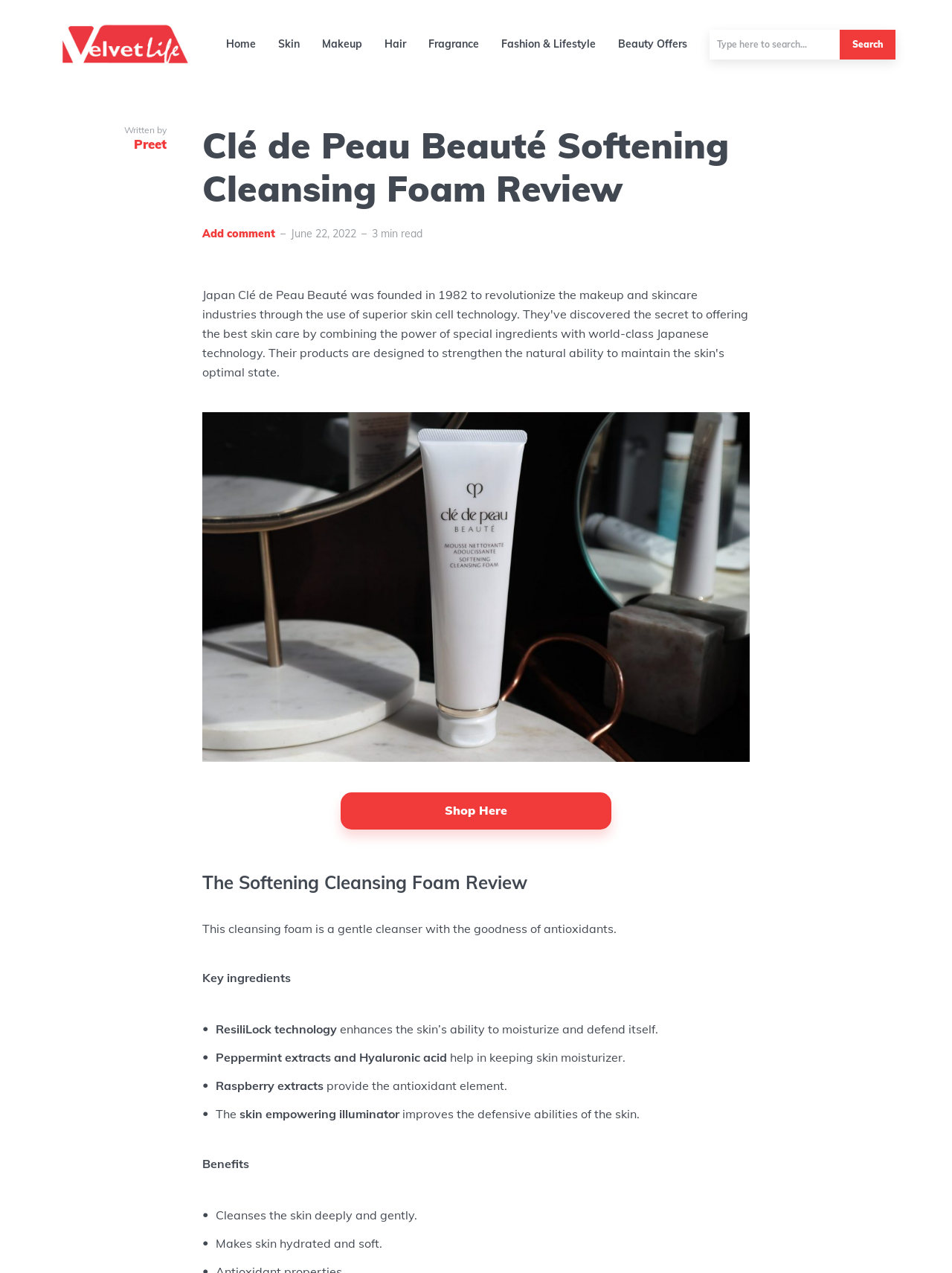Provide the bounding box coordinates in the format (top-left x, top-left y, bottom-right x, bottom-right y). All values are floating point numbers between 0 and 1. Determine the bounding box coordinate of the UI element described as: Makeup

[0.338, 0.02, 0.38, 0.049]